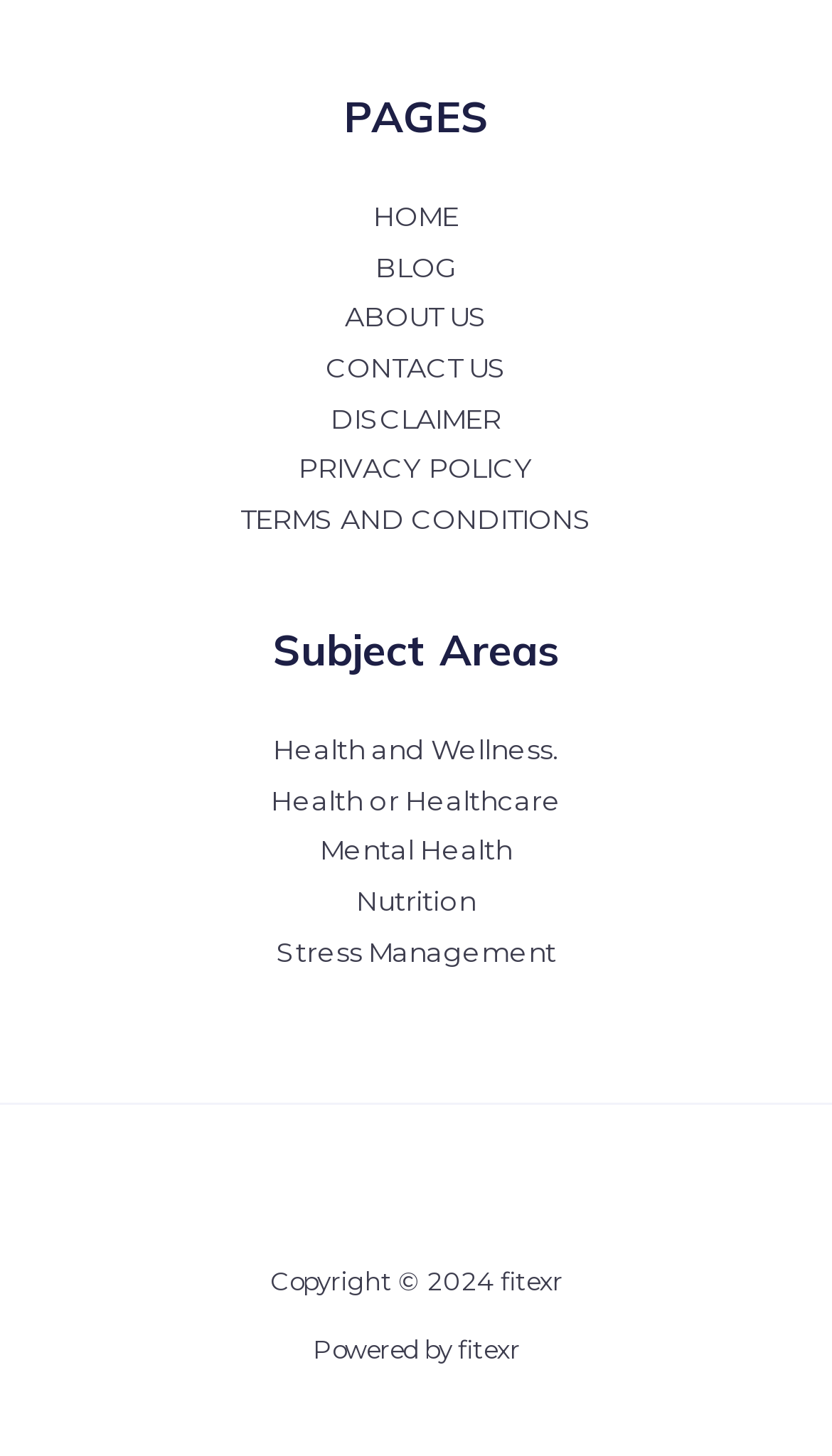What is the company name mentioned at the bottom of the page?
Based on the visual content, answer with a single word or a brief phrase.

fitexr